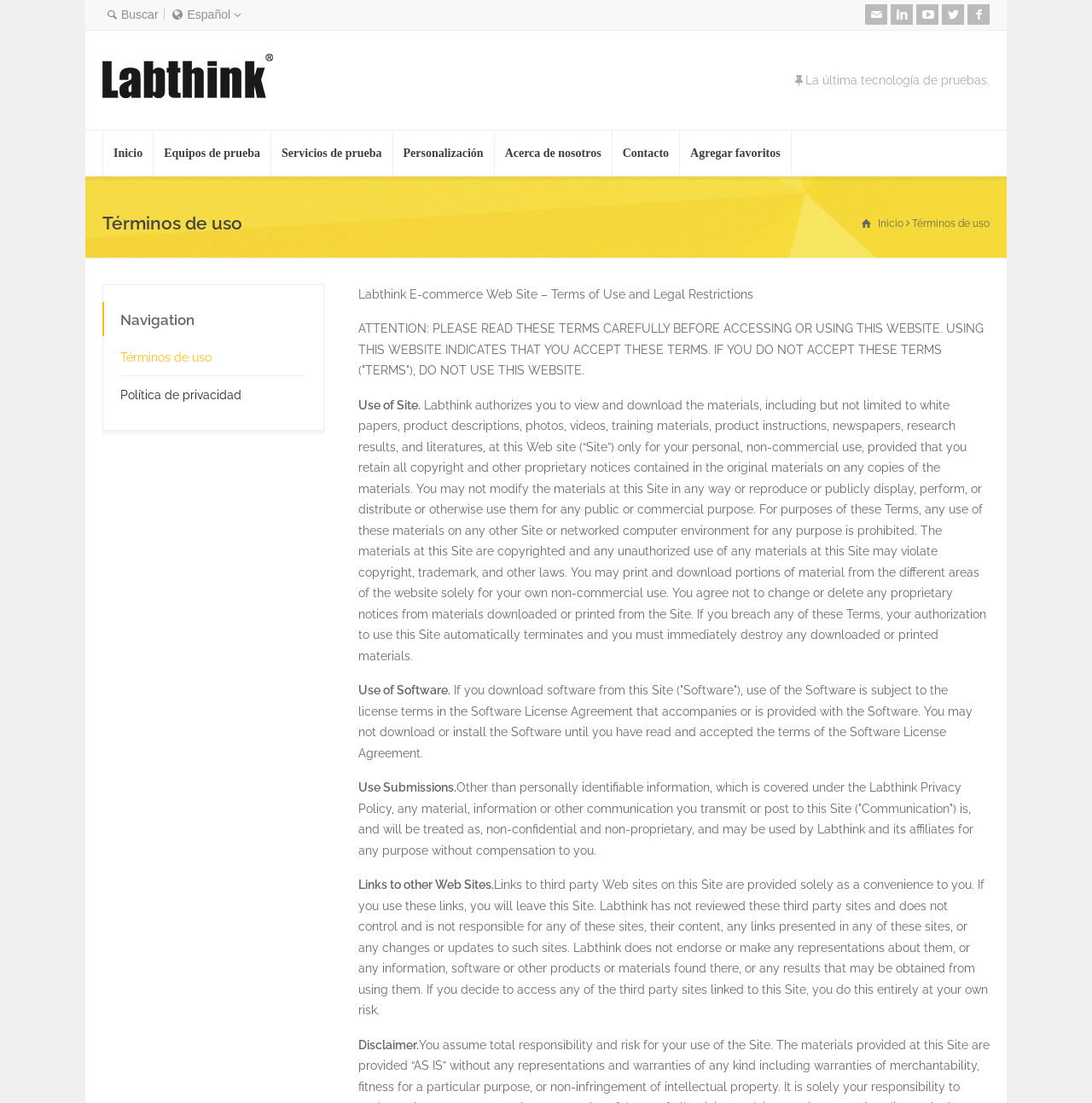Can you give a comprehensive explanation to the question given the content of the image?
Can users download software from the website?

According to the terms of use, users can download software from the website, but it is subject to the license terms in the Software License Agreement that accompanies or is provided with the Software.